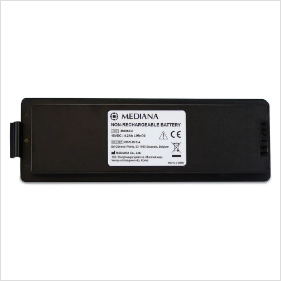What is the color of the battery's exterior? Refer to the image and provide a one-word or short phrase answer.

Black